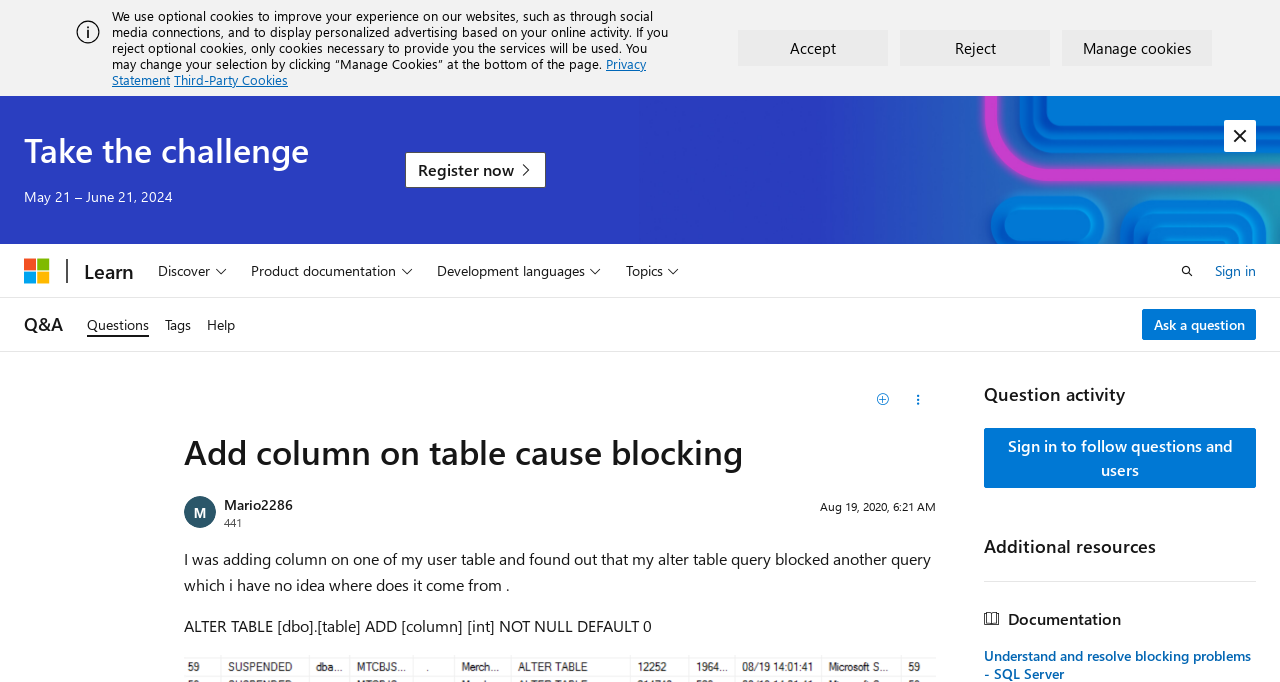What is the reputation points of the user 'Mario2286'?
Please provide a comprehensive answer based on the contents of the image.

The reputation points of the user 'Mario2286' is obtained from the text content of the webpage, specifically the element containing the text '441' which is located near the user's name.